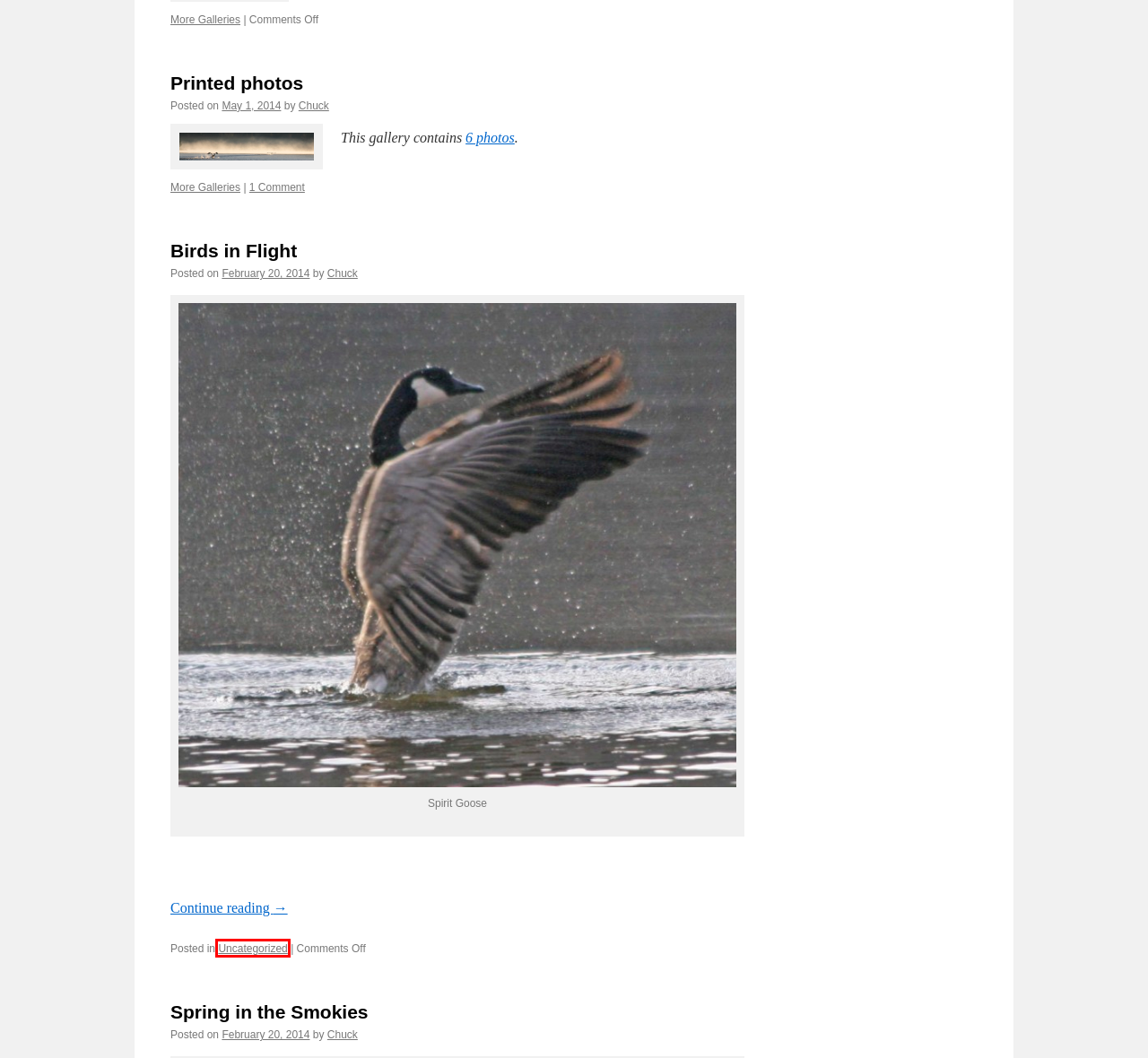Examine the screenshot of a webpage with a red bounding box around an element. Then, select the webpage description that best represents the new page after clicking the highlighted element. Here are the descriptions:
A. Uncategorized | Greensleaze
B. Printed photos | Greensleaze
C. SPIRIT GOOSE | Greensleaze
D. Sister Lions | Greensleaze
E. Spring in the Smokies | Greensleaze
F. Birds in Flight | Greensleaze
G. Gallery | Formats | Greensleaze
H. Blog Tool, Publishing Platform, and CMS – WordPress.org

A